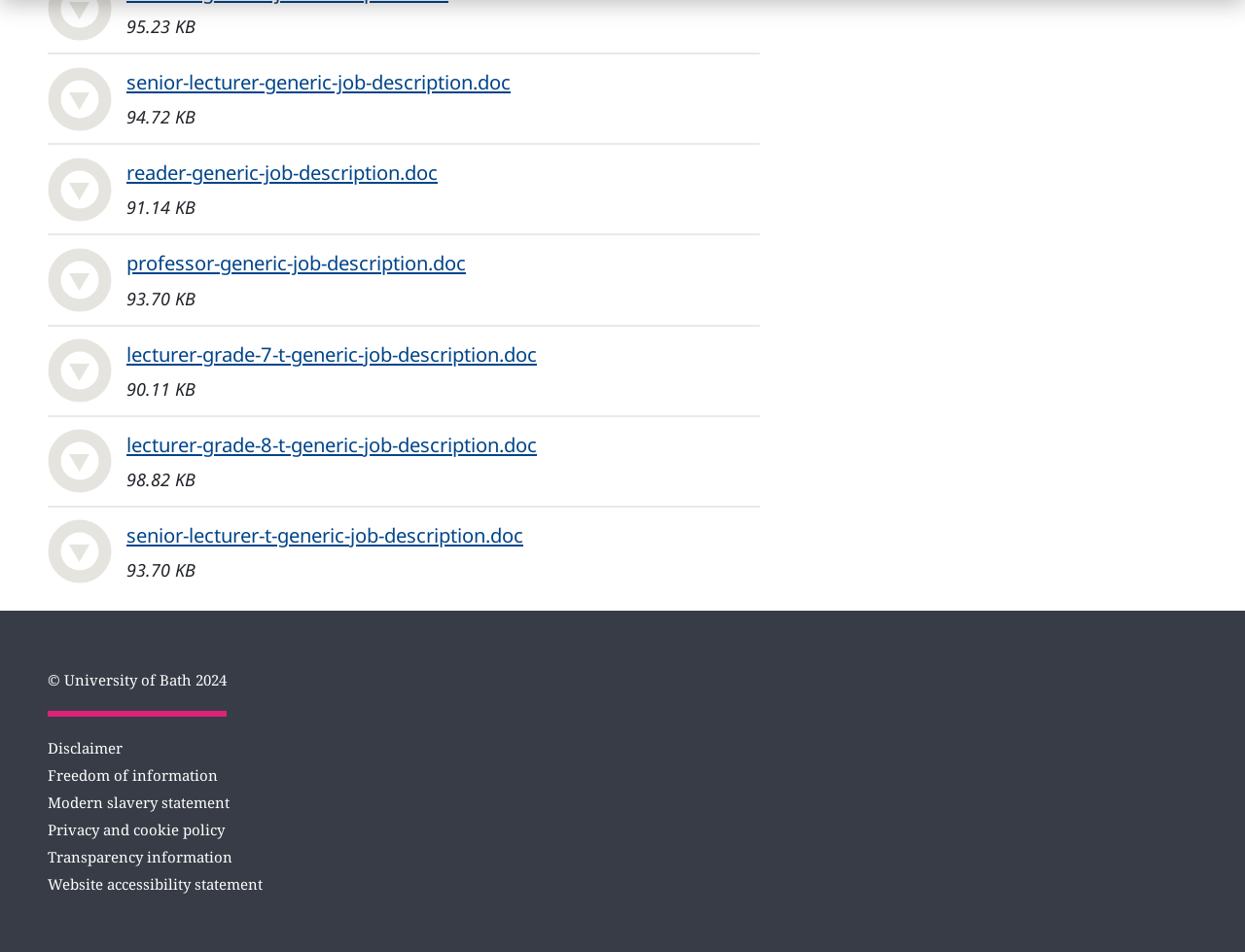Carefully observe the image and respond to the question with a detailed answer:
What is the name of the university mentioned at the bottom of the page?

I looked at the link element at the bottom of the page that says '© University of Bath 2024', and found the name of the university.